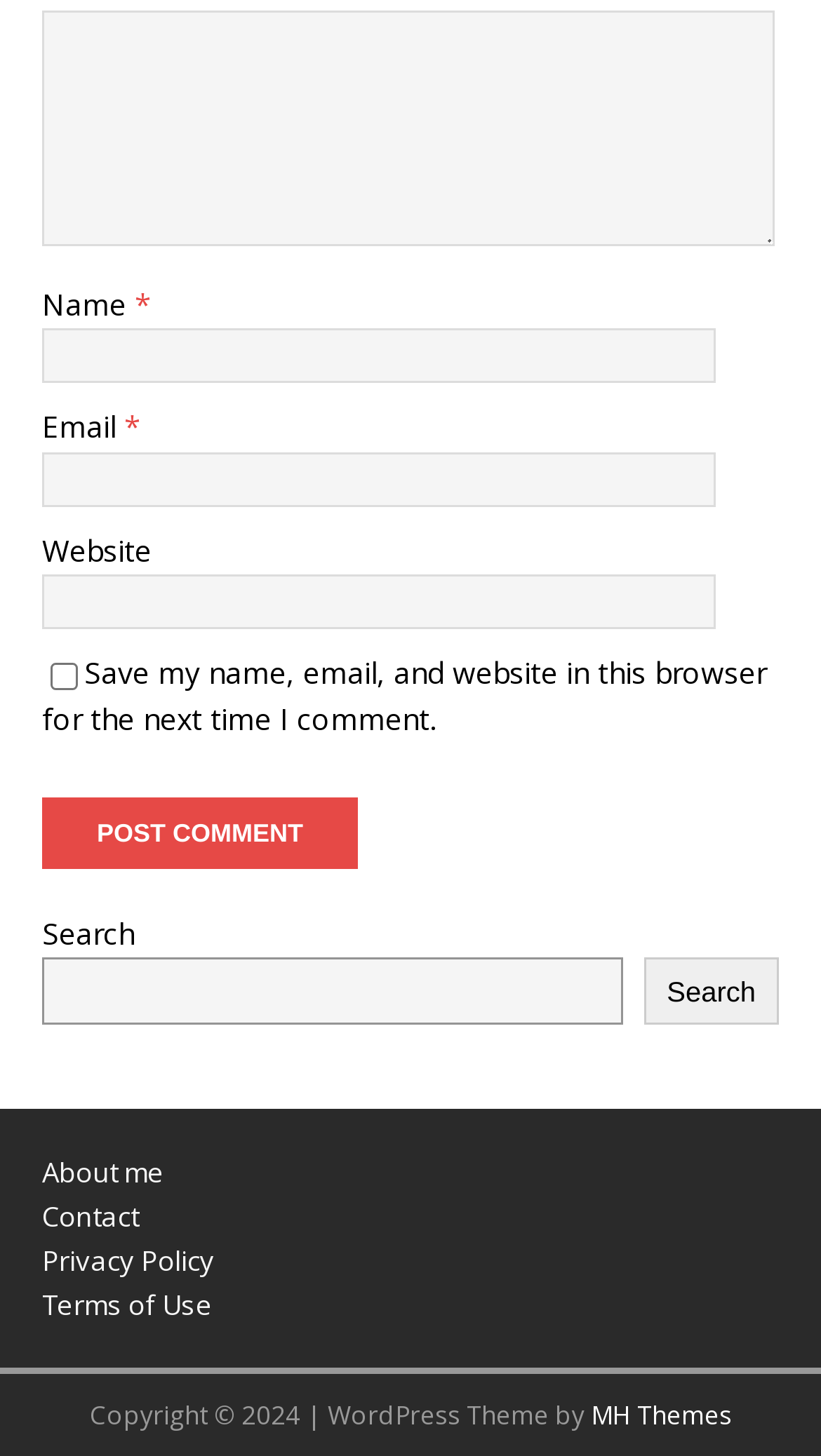Reply to the question below using a single word or brief phrase:
What is the text of the button next to the search input field?

Search